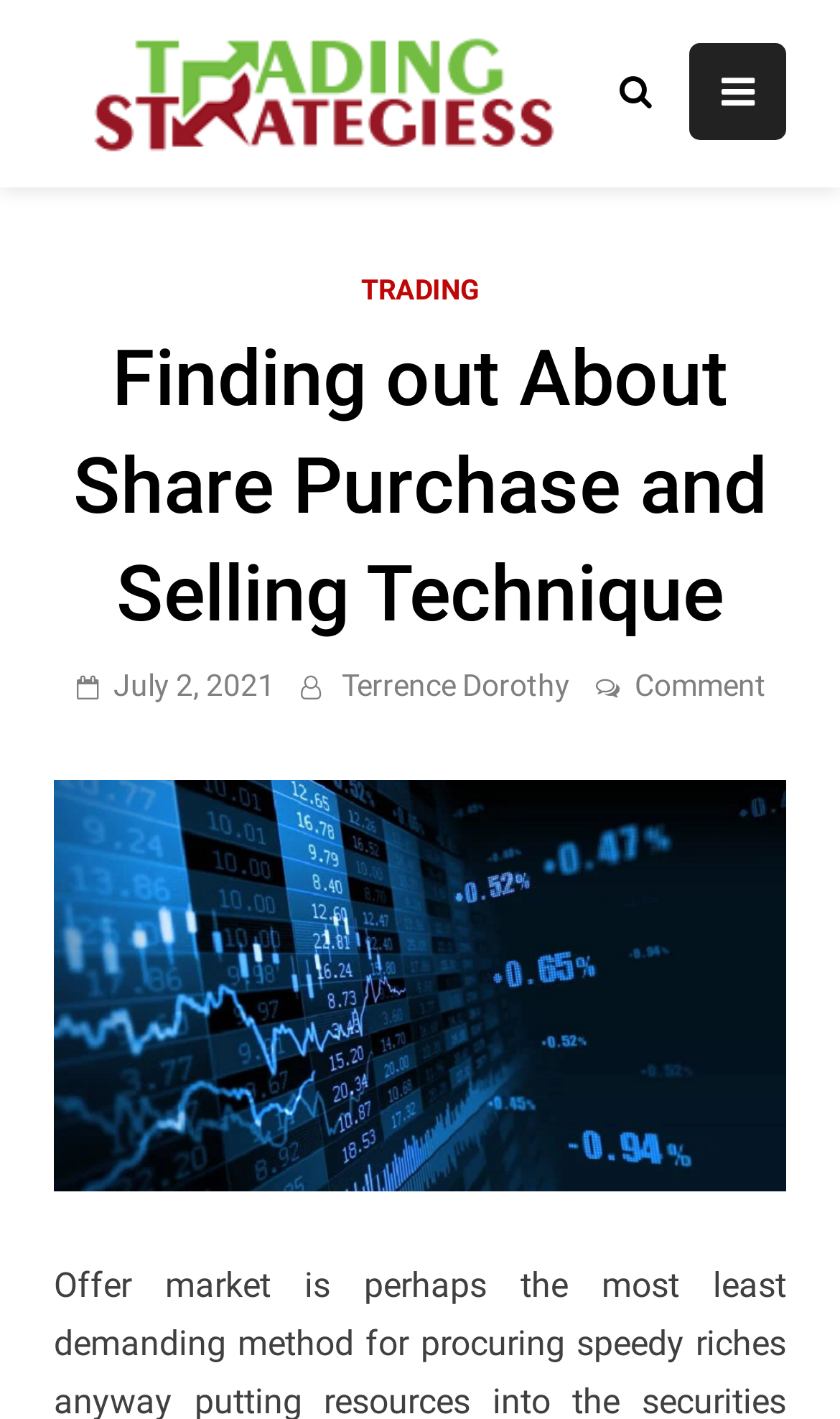Bounding box coordinates are specified in the format (top-left x, top-left y, bottom-right x, bottom-right y). All values are floating point numbers bounded between 0 and 1. Please provide the bounding box coordinate of the region this sentence describes: Trading

[0.429, 0.193, 0.571, 0.216]